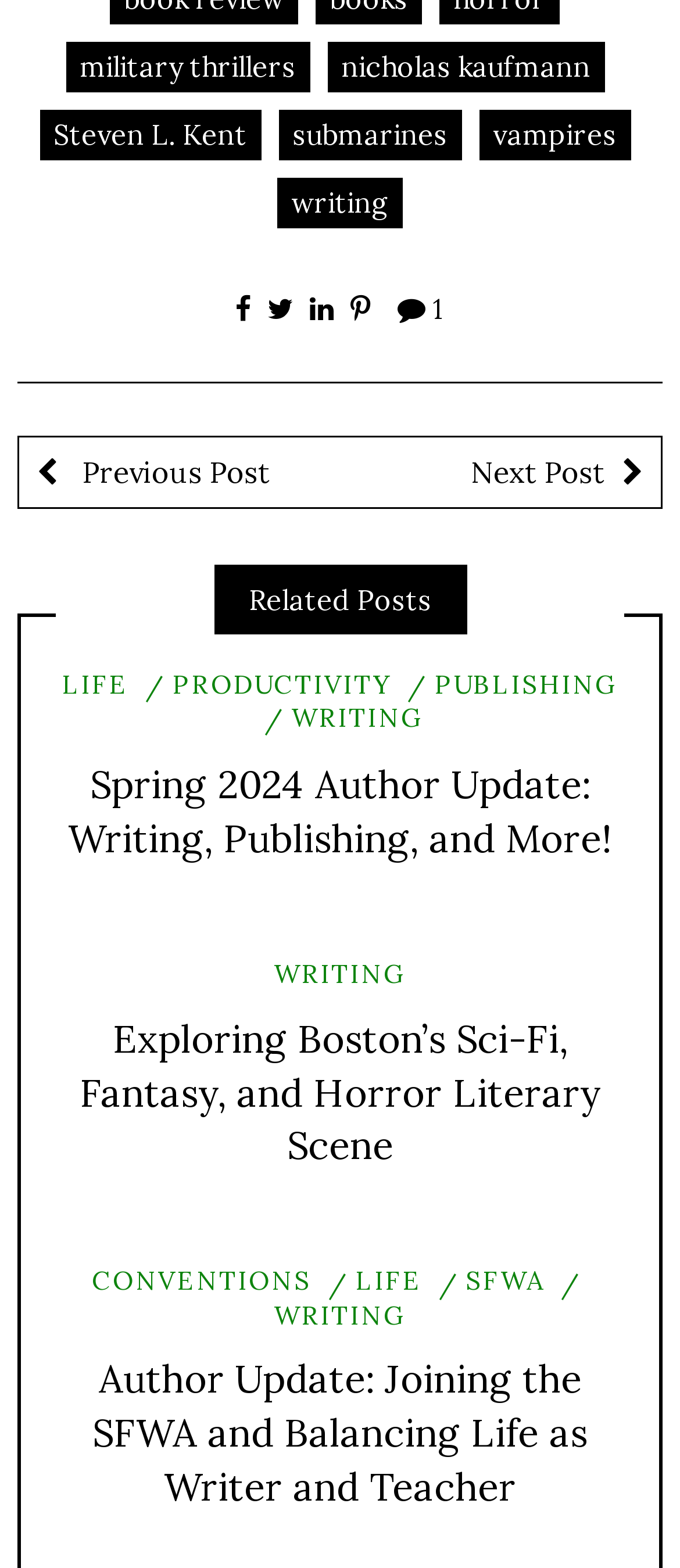Give the bounding box coordinates for the element described by: "Steven L. Kent".

[0.058, 0.07, 0.383, 0.102]